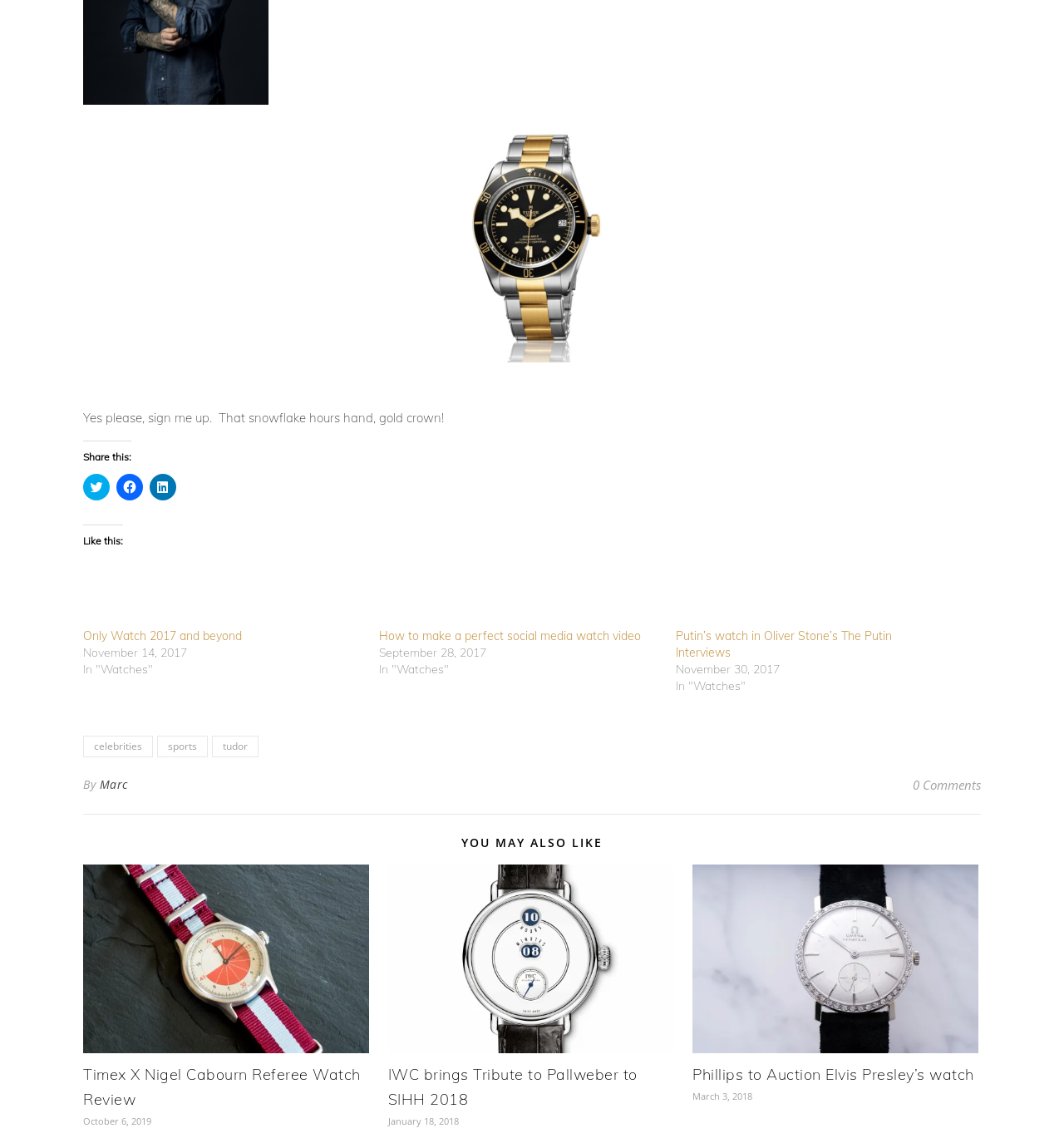What is the date of the post 'IWC brings Tribute to Pallweber to SIHH 2018'?
From the image, respond with a single word or phrase.

January 18, 2018